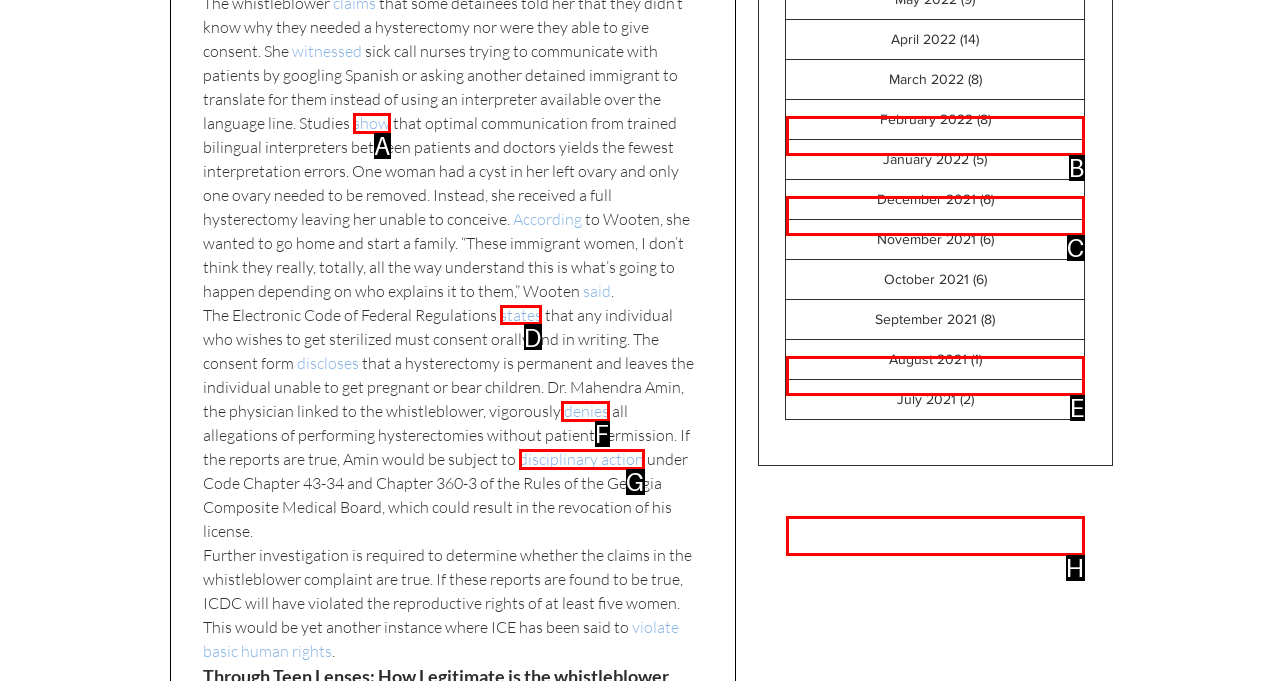Which UI element's letter should be clicked to achieve the task: follow the link to learn more about the Electronic Code of Federal Regulations
Provide the letter of the correct choice directly.

D